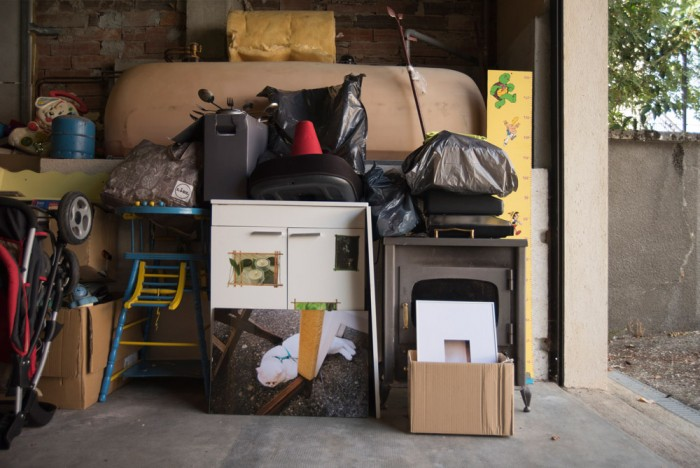What is nestled amidst the boxes?
Analyze the image and provide a thorough answer to the question.

Upon examining the image, I saw that the garage space is cluttered with various items, including boxes. Amidst these boxes, I noticed a colorful children's storage unit, which adds a pop of color to the otherwise chaotic scene.